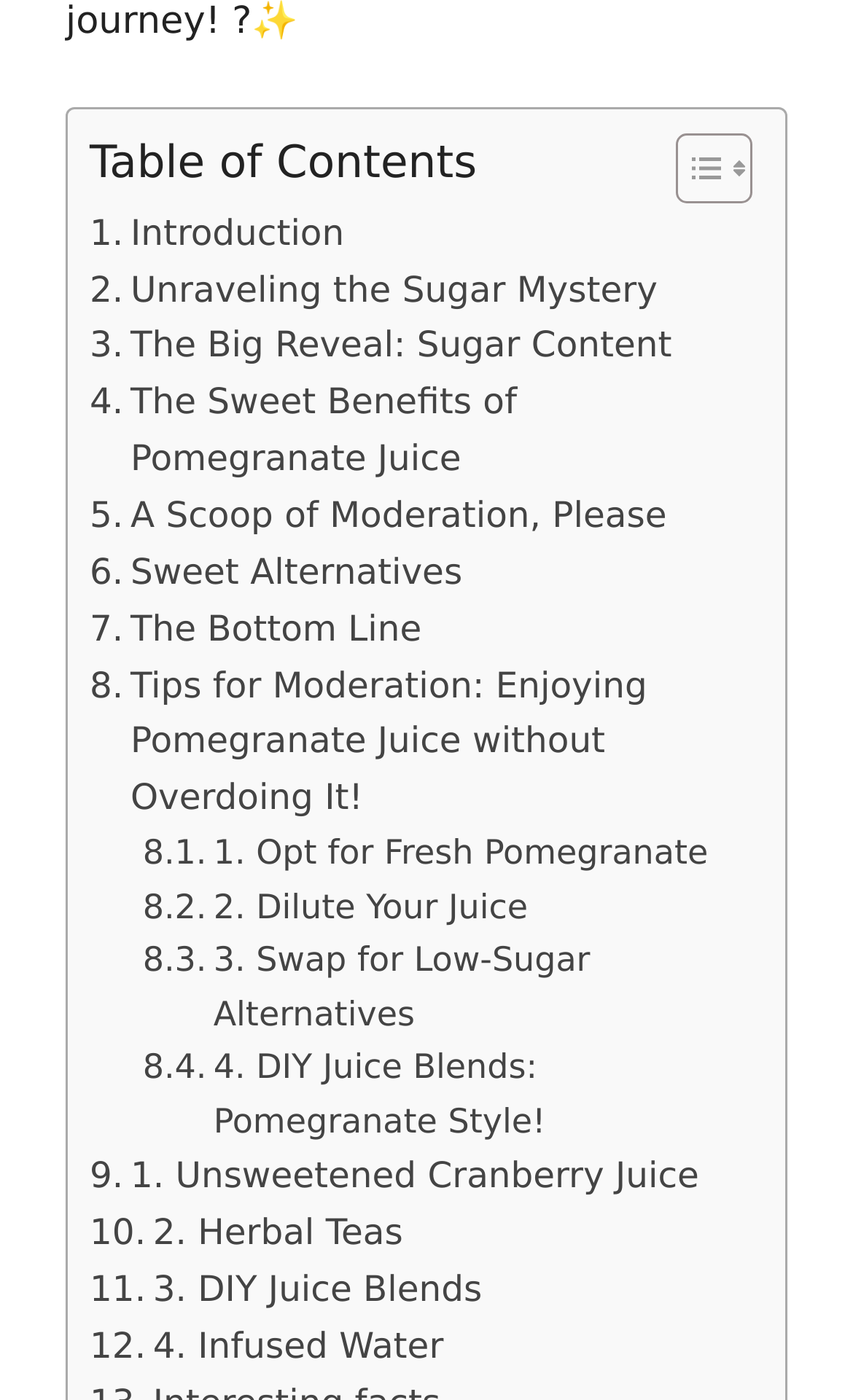What is the text of the first link?
Kindly answer the question with as much detail as you can.

The text of the first link is '. Introduction' which is indicated by the link element with the text '. Introduction' and bounding box coordinates [0.105, 0.146, 0.404, 0.187].